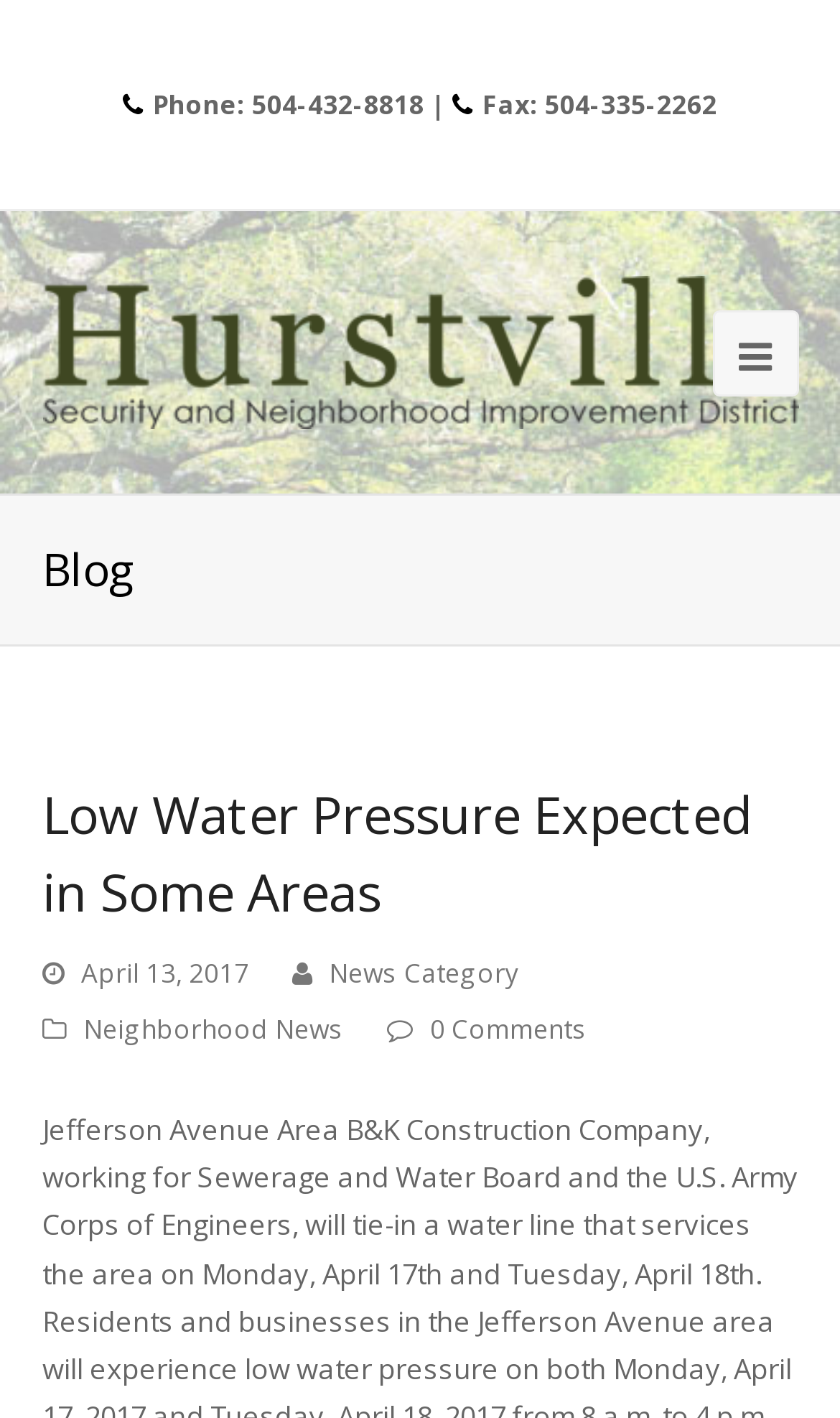Examine the image carefully and respond to the question with a detailed answer: 
What is the date of the latest article?

I found the date of the latest article by looking at the section below the title 'Low Water Pressure Expected in Some Areas'. The date is written as 'April 13, 2017'.